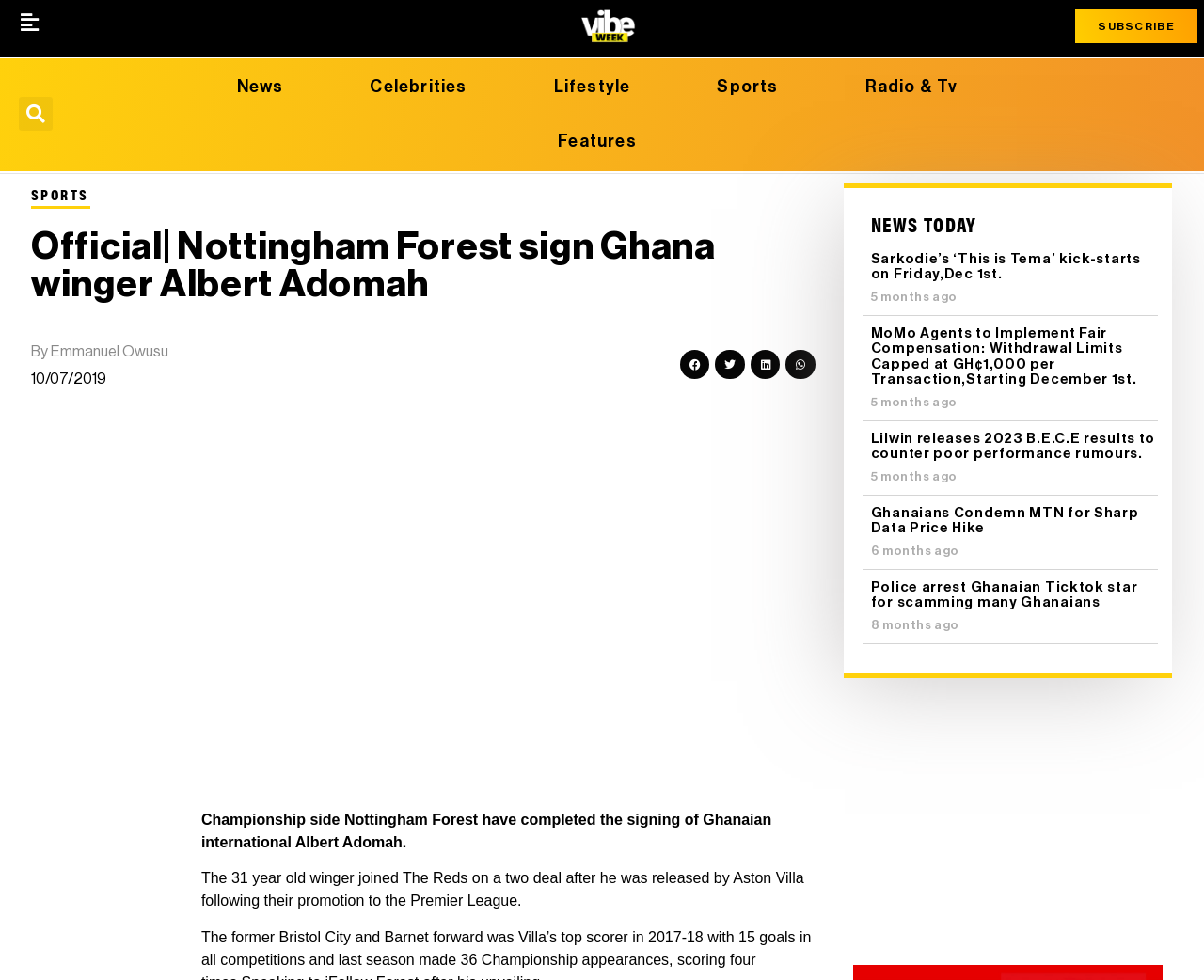Consider the image and give a detailed and elaborate answer to the question: 
What is the name of the Ghanaian international who signed with Nottingham Forest?

I found the answer by reading the main article on the webpage, which states 'Championship side Nottingham Forest have completed the signing of Ghanaian international Albert Adomah.'